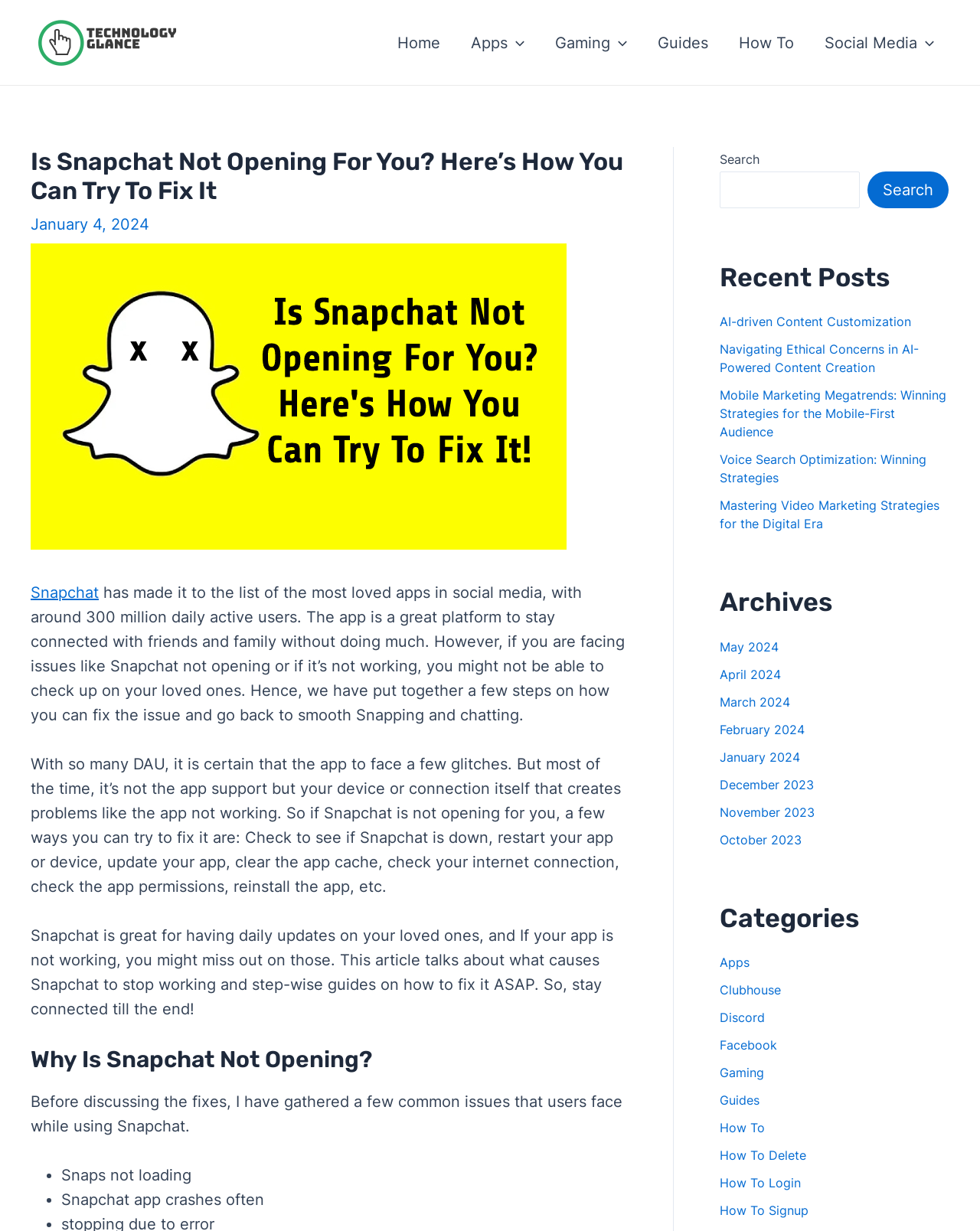Specify the bounding box coordinates of the element's region that should be clicked to achieve the following instruction: "Search for something". The bounding box coordinates consist of four float numbers between 0 and 1, in the format [left, top, right, bottom].

[0.734, 0.139, 0.877, 0.169]